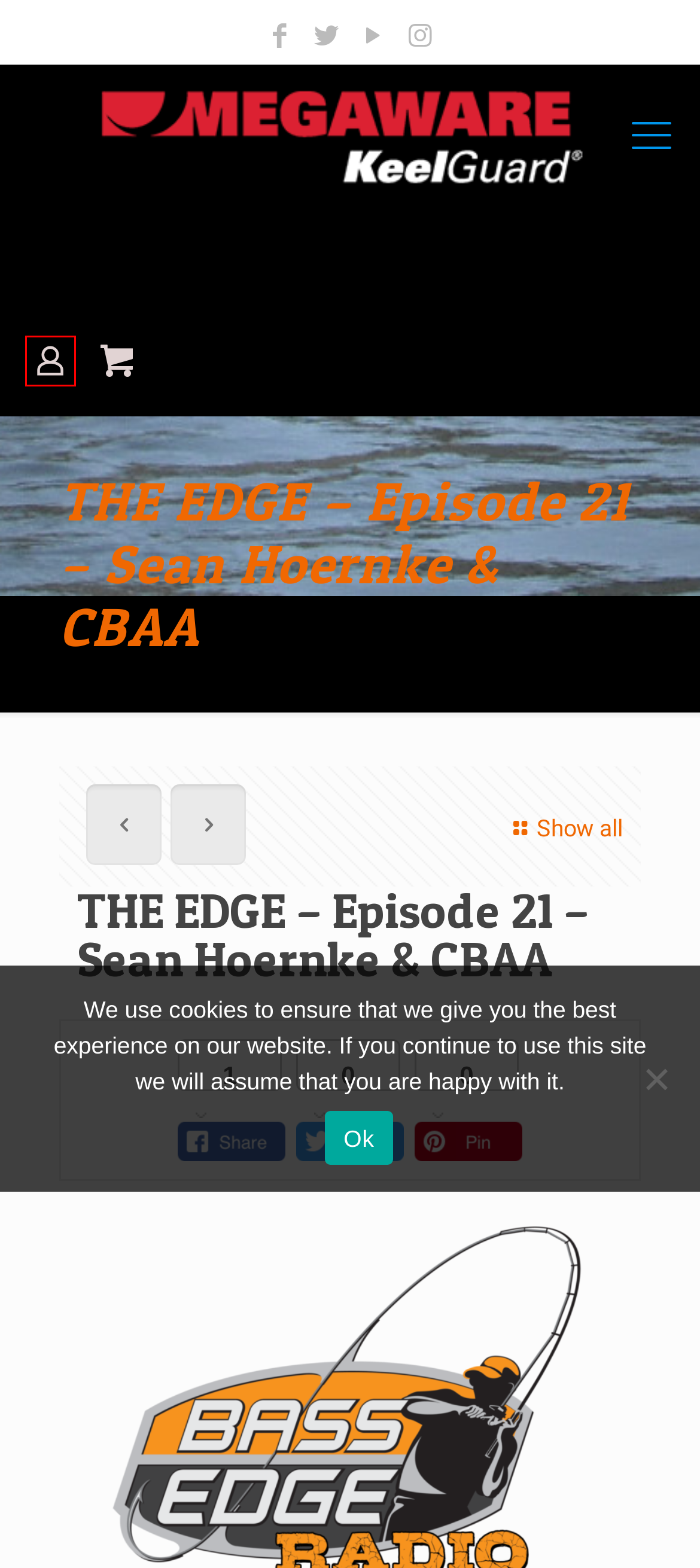You are given a screenshot of a webpage with a red rectangle bounding box around a UI element. Select the webpage description that best matches the new webpage after clicking the element in the bounding box. Here are the candidates:
A. Blog | Bass Edge
B. Ask The Pros | Bass Edge
C. Podcasts | Bass Edge
D. Bass Edge | THE EDGE – 422 HELLABASS Tournament Talk
E. Megaware KeelGuard • Premier Boat Protection Products & Accessories : Megaware KeelGuard
F. Power-Pole Homepage
G. My Account | Bass Edge
H. Cart | Bass Edge

G